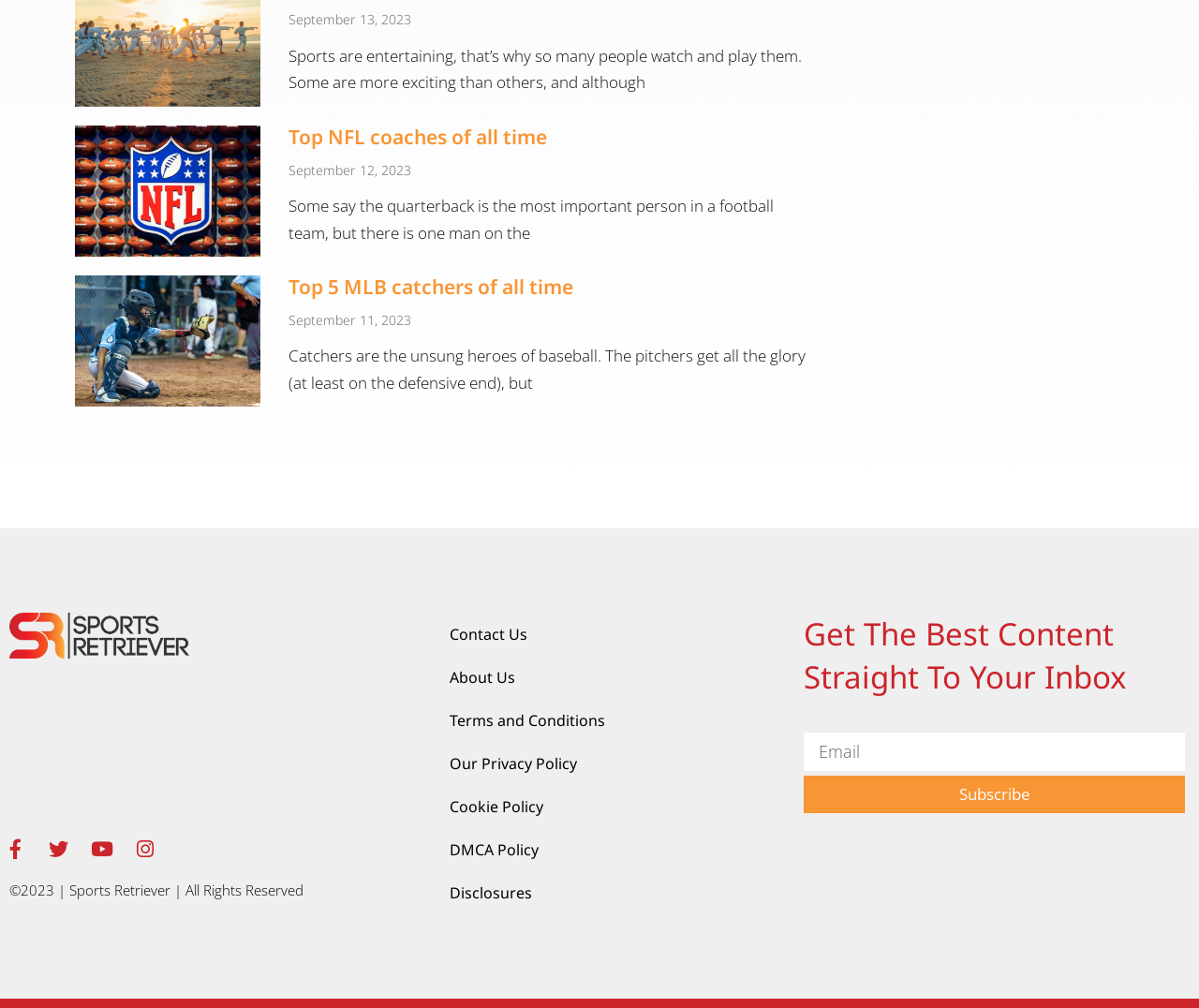What is the topic of the second article?
Please provide a comprehensive answer based on the visual information in the image.

The second article has a heading element with the text 'Top 5 MLB catchers of all time', which suggests that the article is about the top MLB catchers of all time.